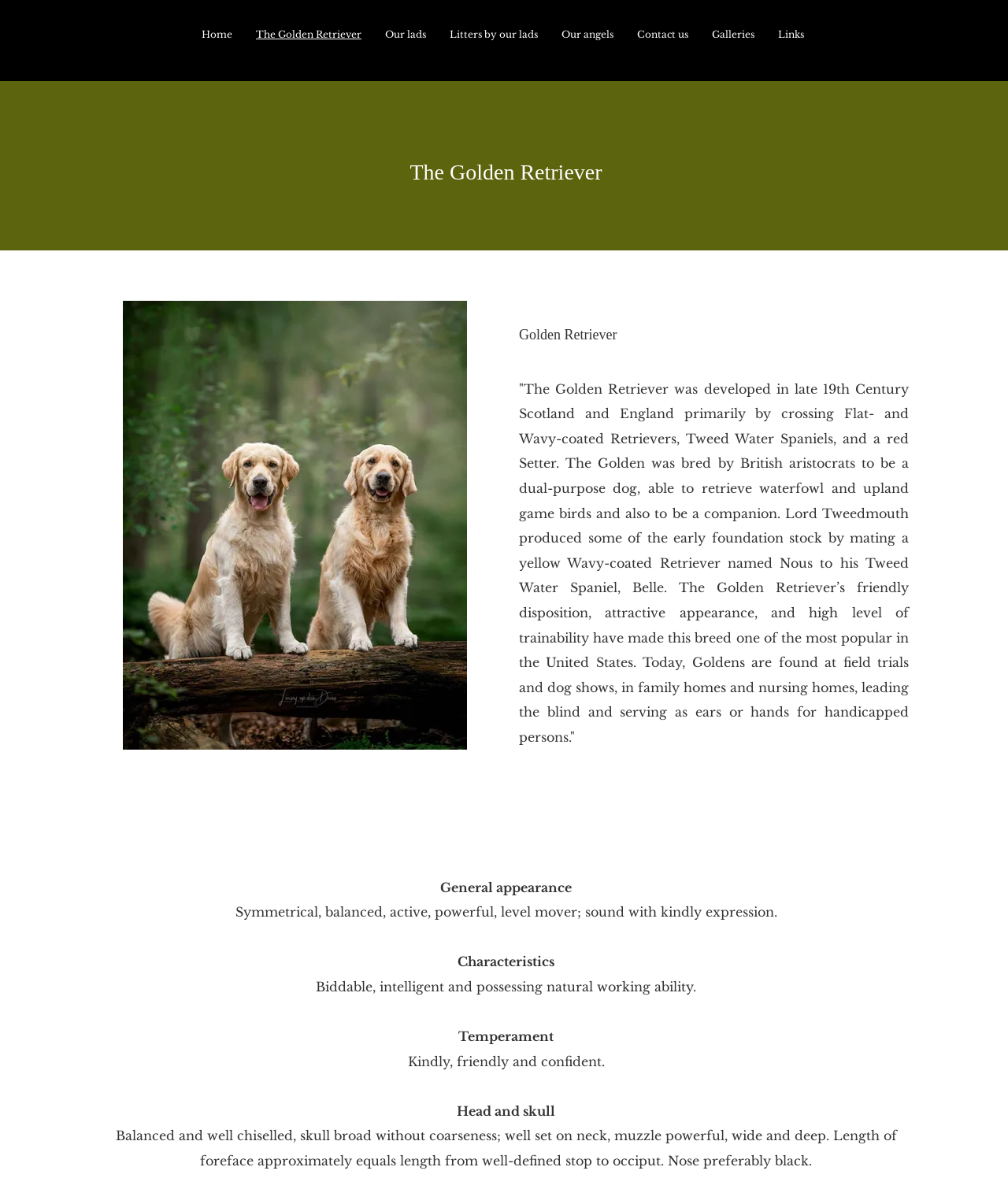Specify the bounding box coordinates of the element's region that should be clicked to achieve the following instruction: "Learn about the temperament of the Golden Retriever". The bounding box coordinates consist of four float numbers between 0 and 1, in the format [left, top, right, bottom].

[0.404, 0.875, 0.6, 0.888]